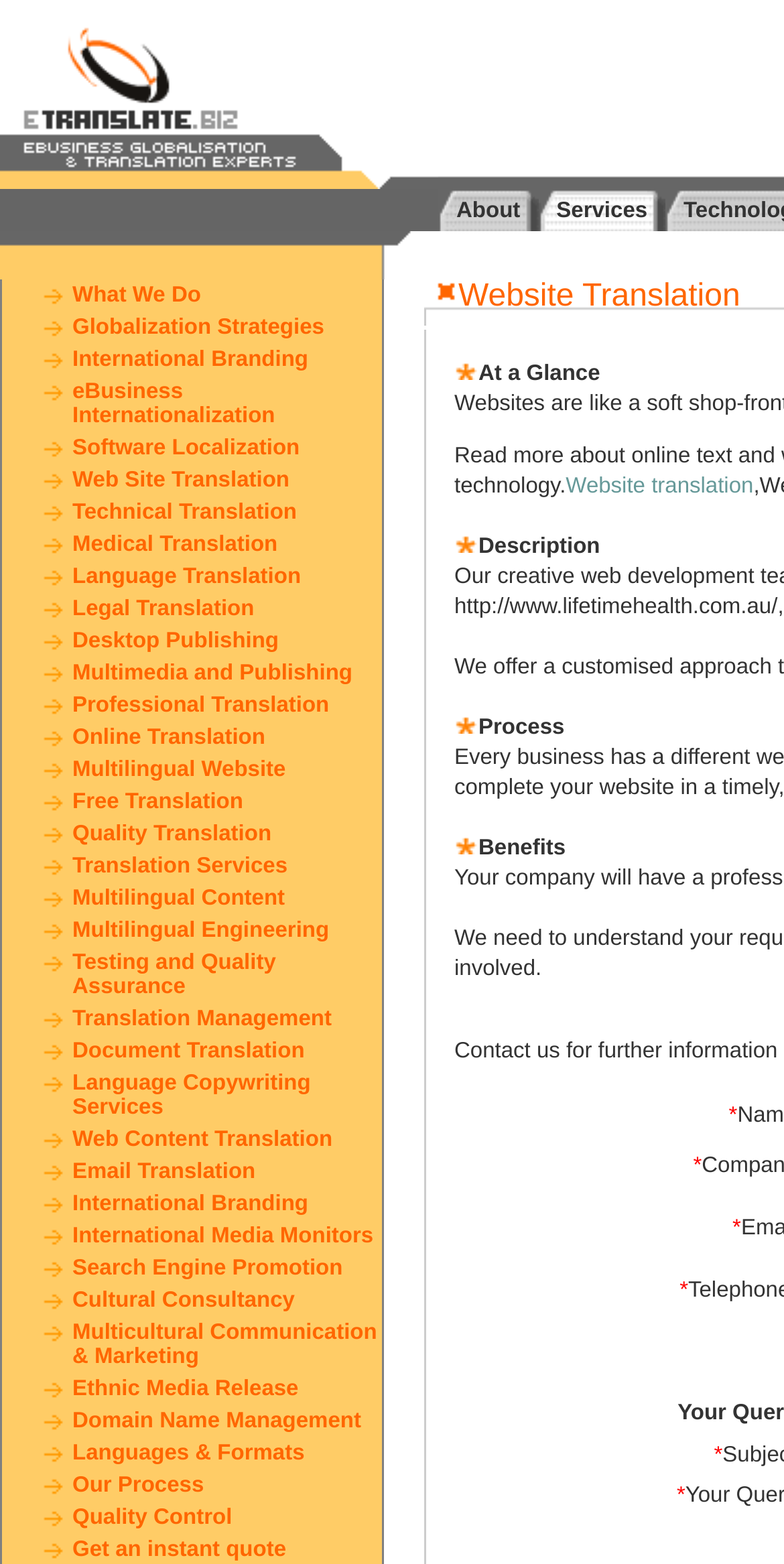Please provide the bounding box coordinates in the format (top-left x, top-left y, bottom-right x, bottom-right y). Remember, all values are floating point numbers between 0 and 1. What is the bounding box coordinate of the region described as: About

[0.582, 0.127, 0.664, 0.142]